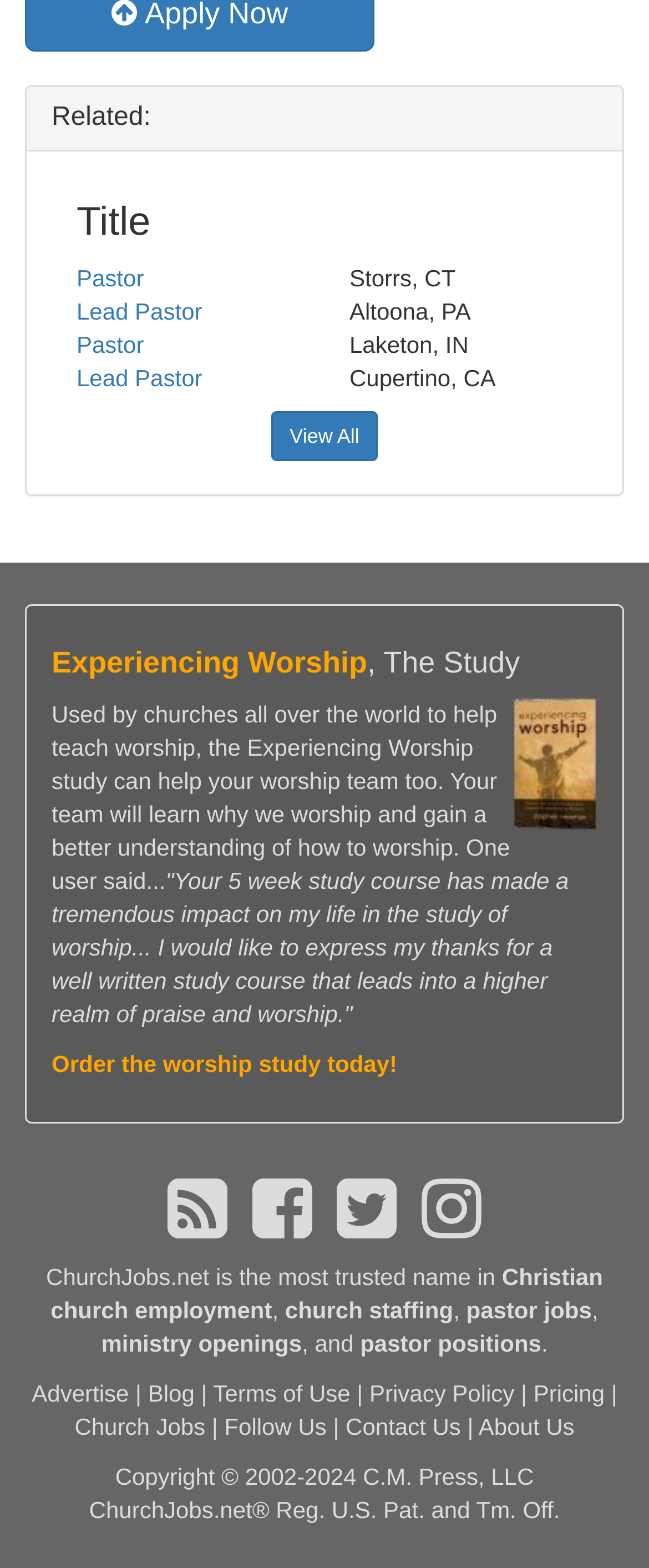Find the bounding box coordinates of the element I should click to carry out the following instruction: "Click on 'Pastor'".

[0.118, 0.169, 0.222, 0.186]